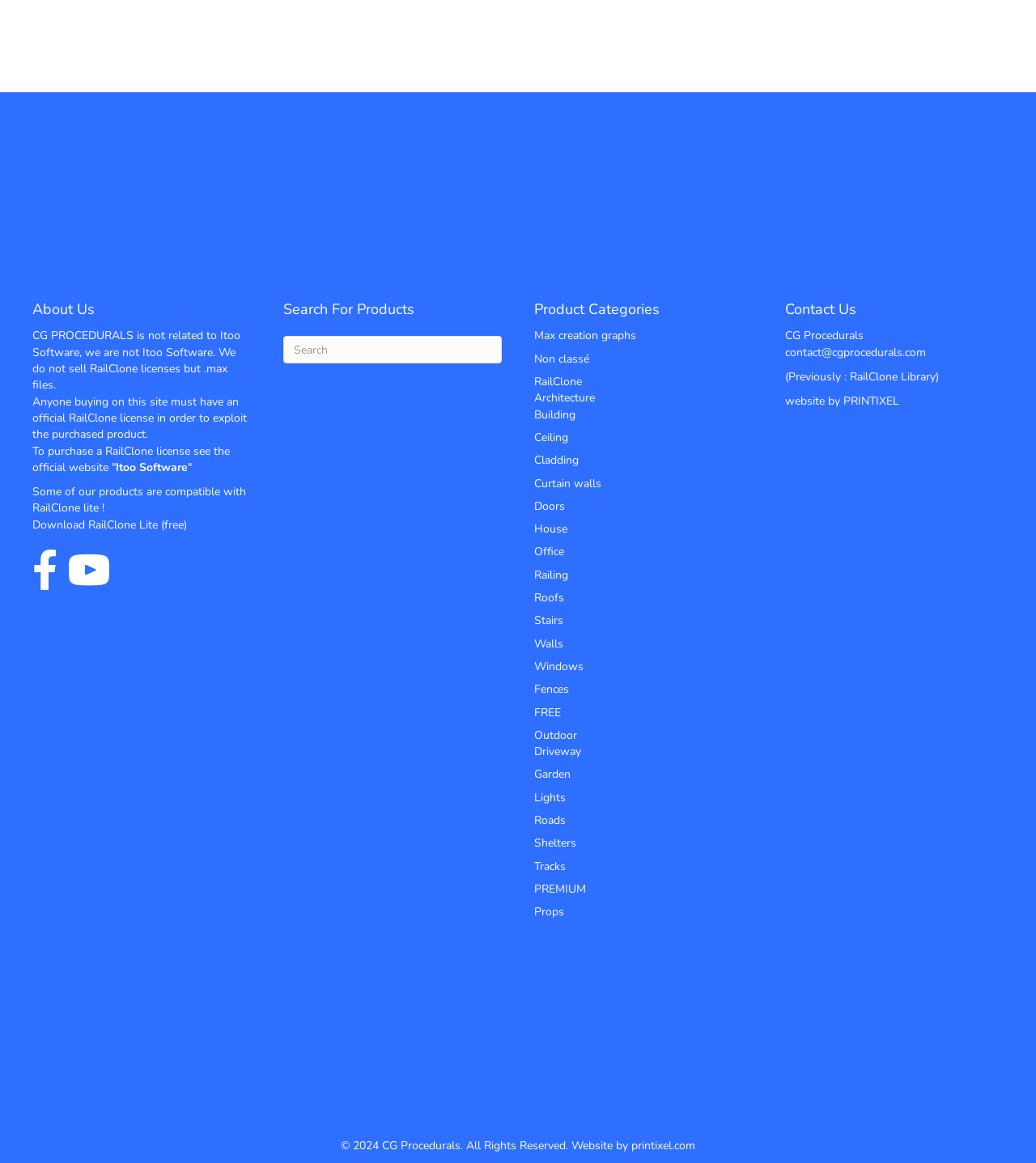Please identify the bounding box coordinates of the clickable element to fulfill the following instruction: "Contact us". The coordinates should be four float numbers between 0 and 1, i.e., [left, top, right, bottom].

[0.758, 0.282, 0.834, 0.295]